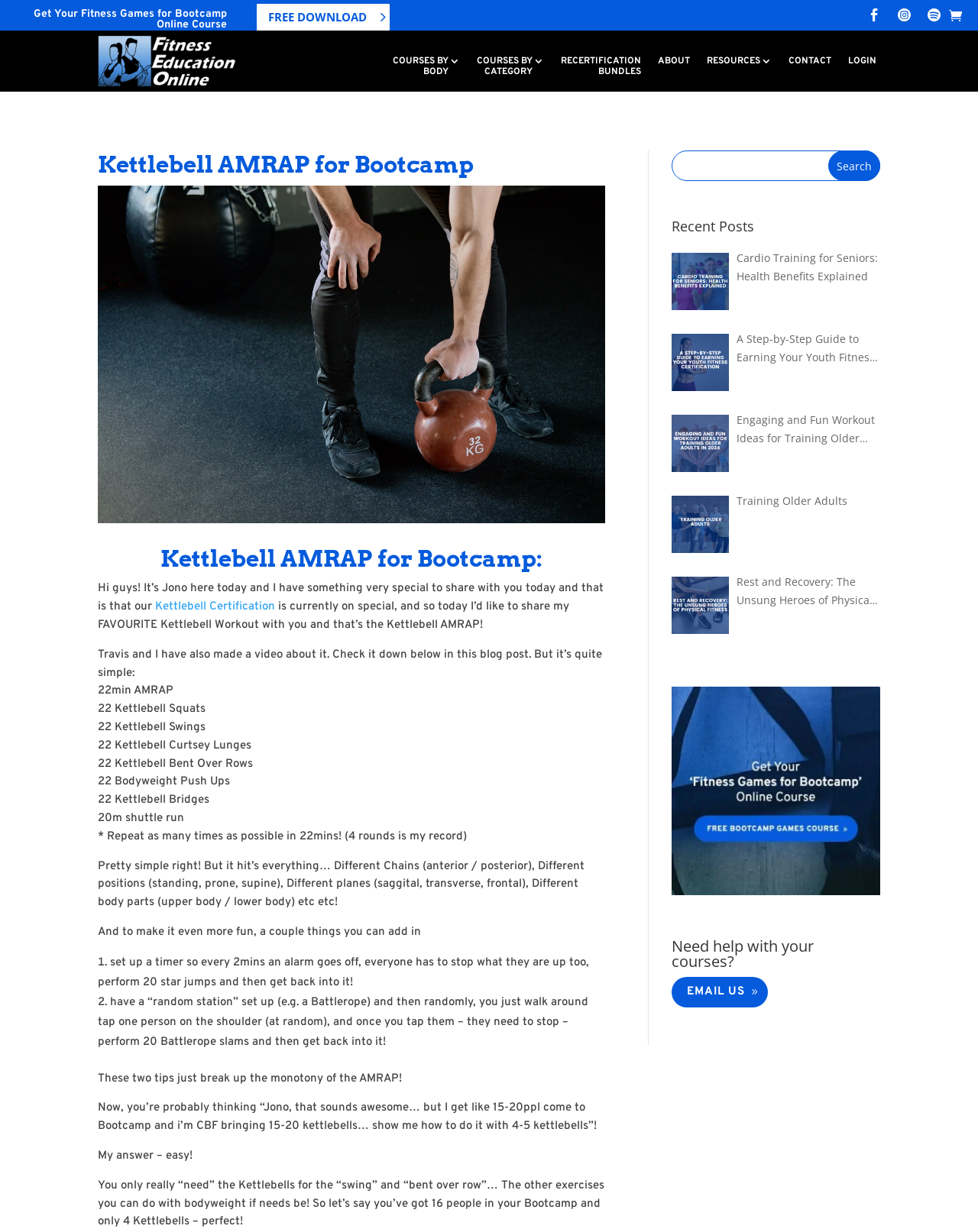Specify the bounding box coordinates of the area to click in order to follow the given instruction: "Read the 'Kettlebell AMRAP for Bootcamp' article."

[0.1, 0.122, 0.619, 0.151]